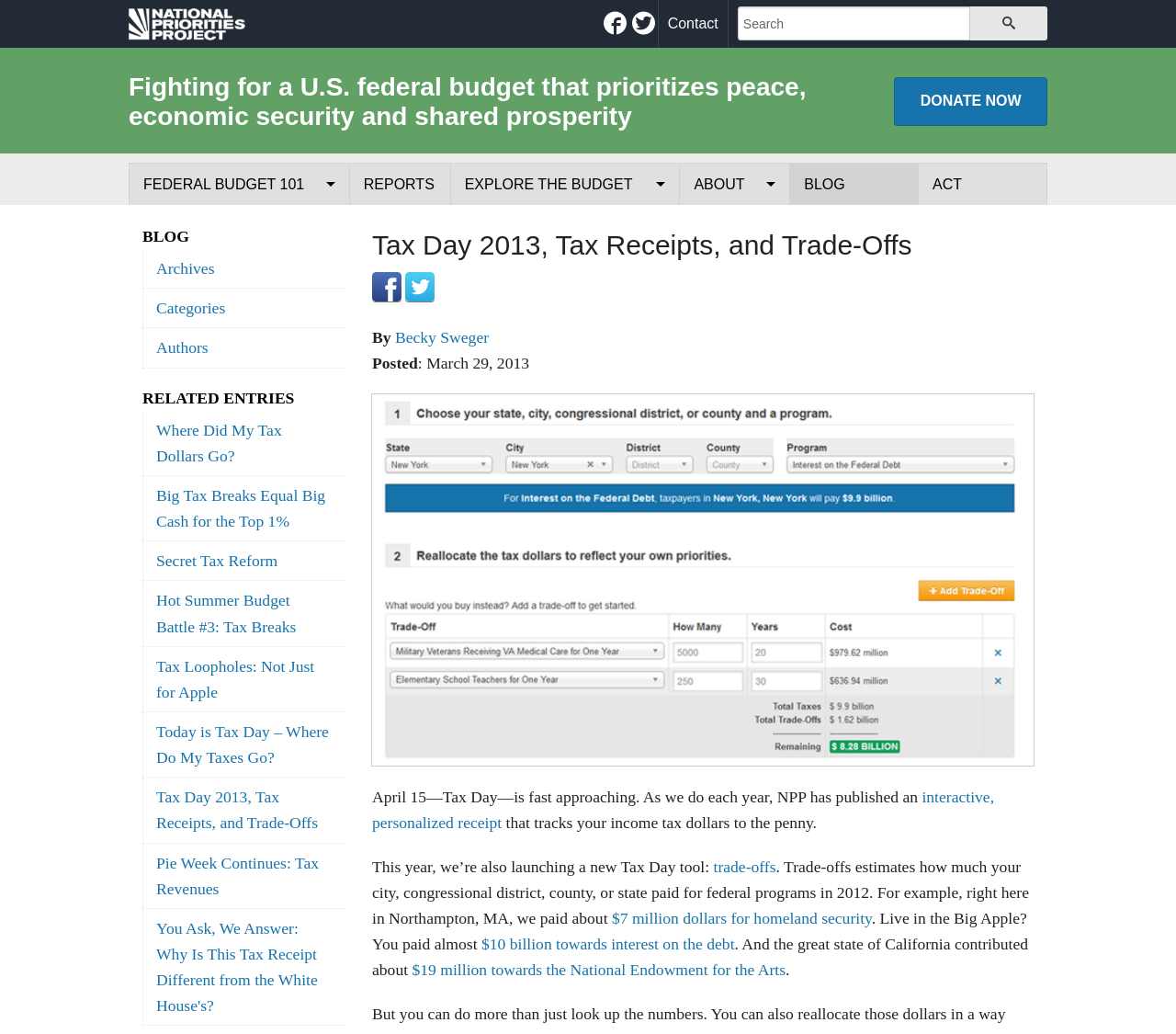Please provide the bounding box coordinates for the element that needs to be clicked to perform the following instruction: "Learn about trade-offs". The coordinates should be given as four float numbers between 0 and 1, i.e., [left, top, right, bottom].

[0.384, 0.24, 0.577, 0.28]